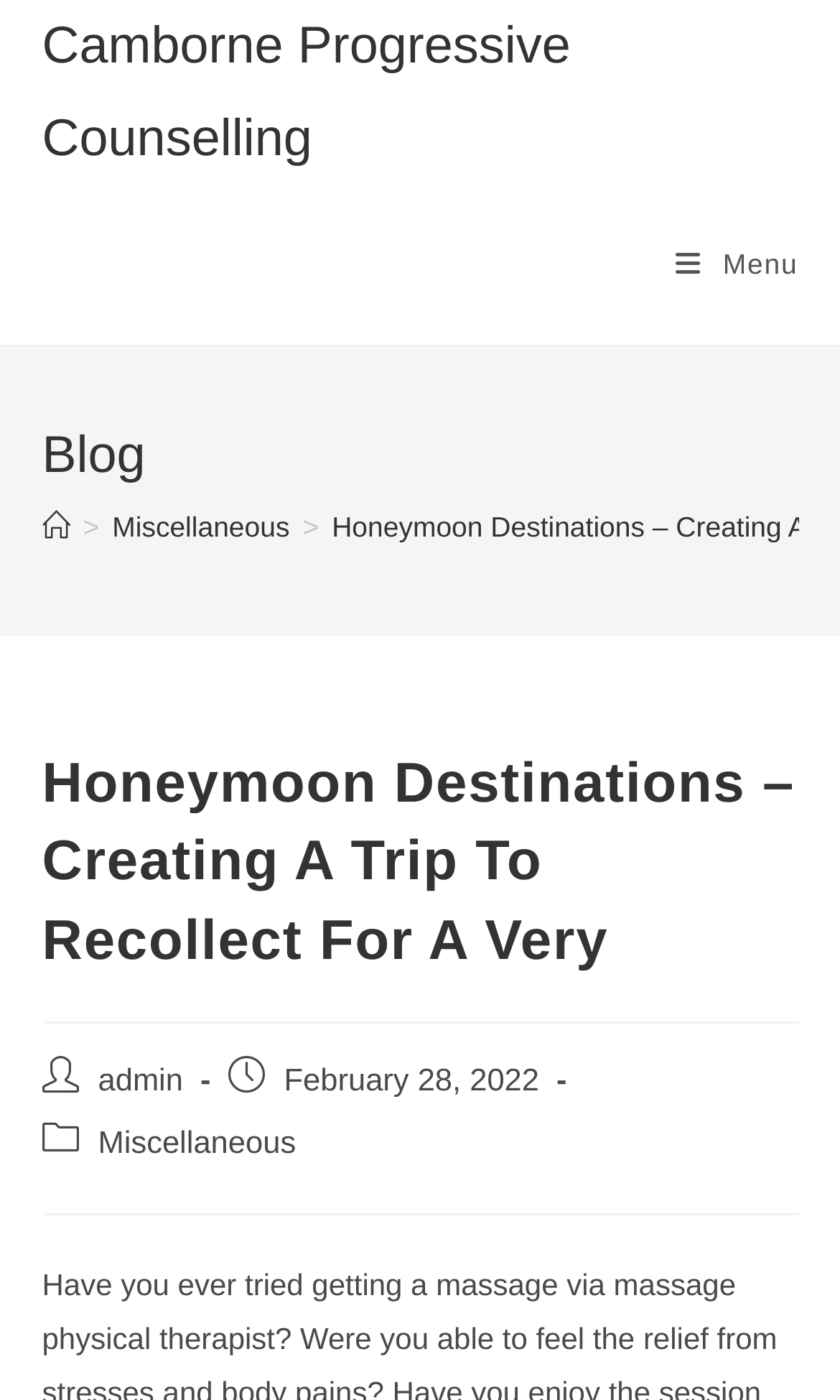Who is the author of the post?
Answer the question in a detailed and comprehensive manner.

I looked at the post metadata section and found a link with the text 'admin' labeled as 'Post author'.